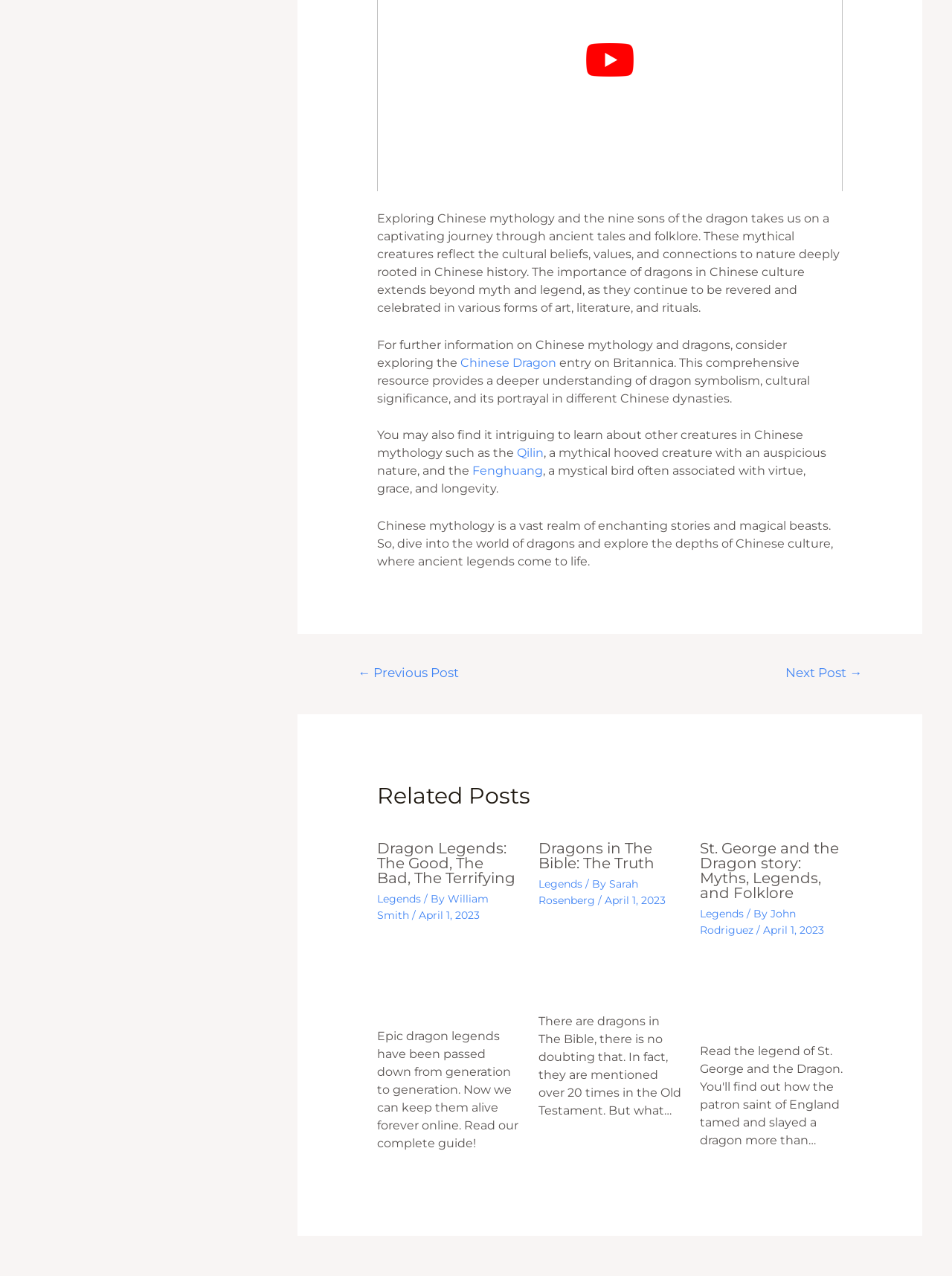Who wrote the article 'Dragon Legends: The Good, The Bad, The Terrifying'?
We need a detailed and exhaustive answer to the question. Please elaborate.

The article 'Dragon Legends: The Good, The Bad, The Terrifying' is attributed to William Smith, as indicated by the author's name and date of publication.